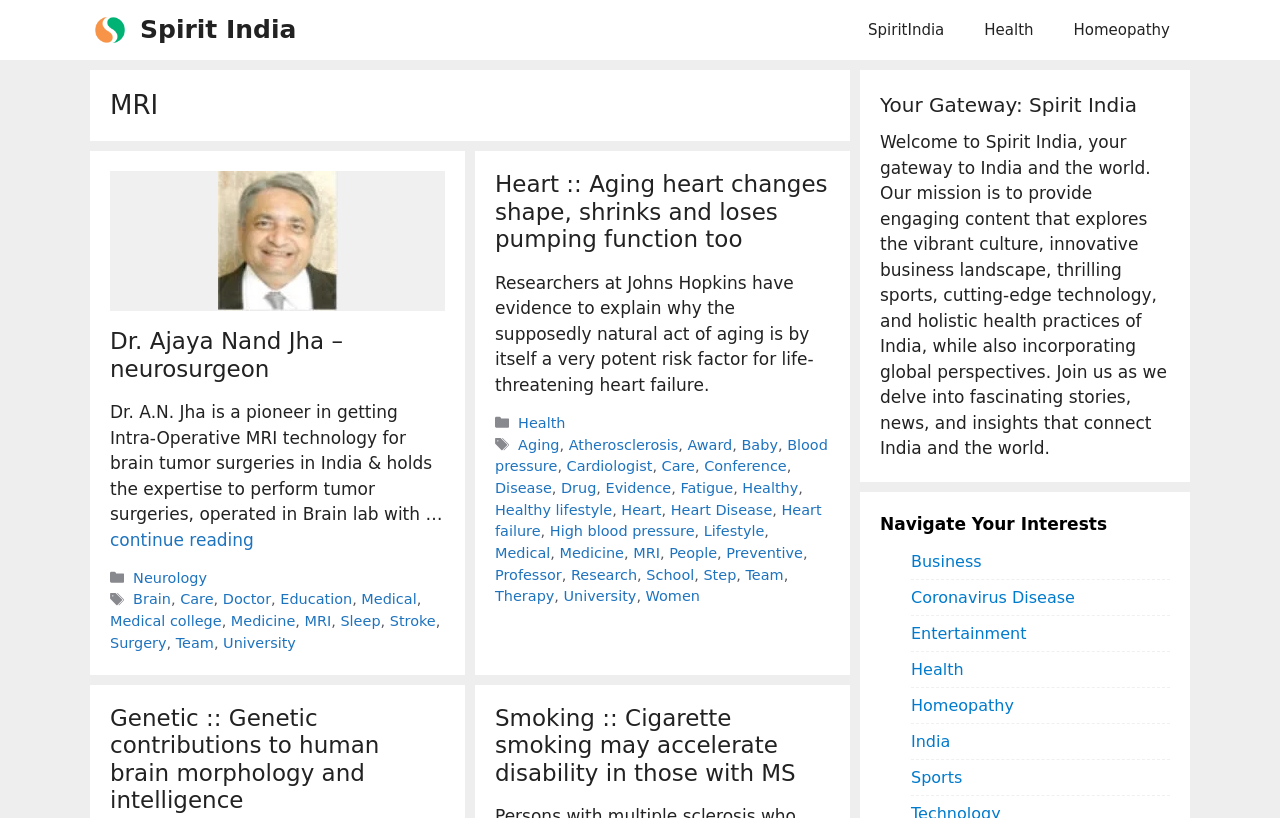Describe the entire webpage, focusing on both content and design.

The webpage is titled "MRI Archives | Spirit India" and has a primary navigation menu at the top with links to "Spirit India", "SpiritIndia", "Health", "Homeopathy", and more. Below the navigation menu, there is a header section with the title "MRI" in a large font.

The main content of the webpage is divided into two columns. The left column contains an article about Dr. Ajaya Nand Jha, a neurosurgeon who pioneered Intra-Operative MRI technology for brain tumor surgeries in India. The article includes a heading, a brief description, and a link to read more. There is also an image of Dr. Jha above the article.

The right column contains another article titled "Heart :: Aging heart changes shape, shrinks and loses pumping function too". This article discusses research on the effects of aging on the heart and includes a heading, a brief description, and links to related categories and tags.

At the bottom of each article, there is a footer section with links to categories and tags related to the article. The categories and tags are listed in a horizontal row, separated by commas.

There are a total of 34 links on the webpage, including links to articles, categories, and tags. There are also 2 images on the webpage, one of Dr. Jha and another of the Spirit India logo.